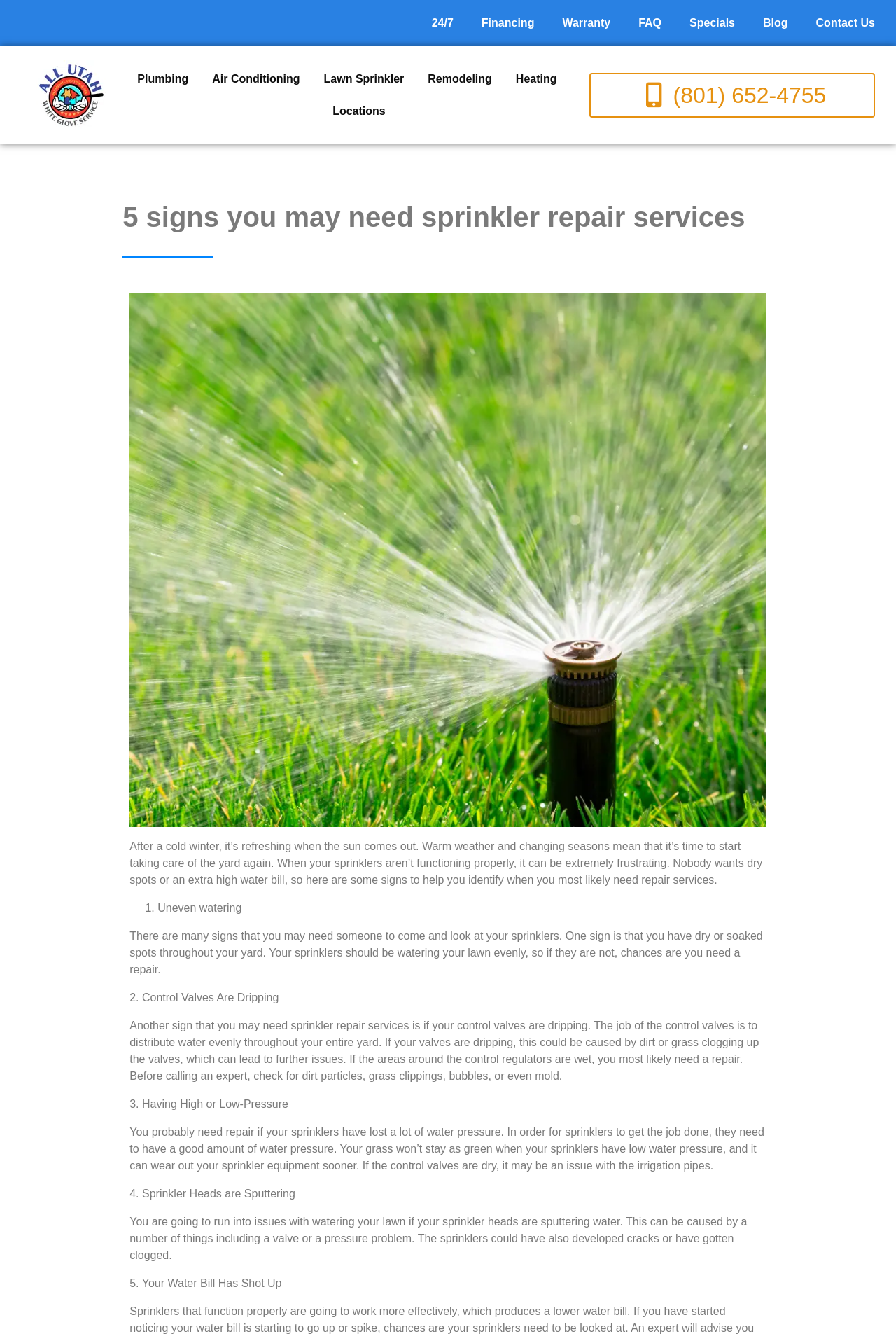What could be causing uneven watering in a yard?
Please look at the screenshot and answer in one word or a short phrase.

Sprinklers not functioning properly